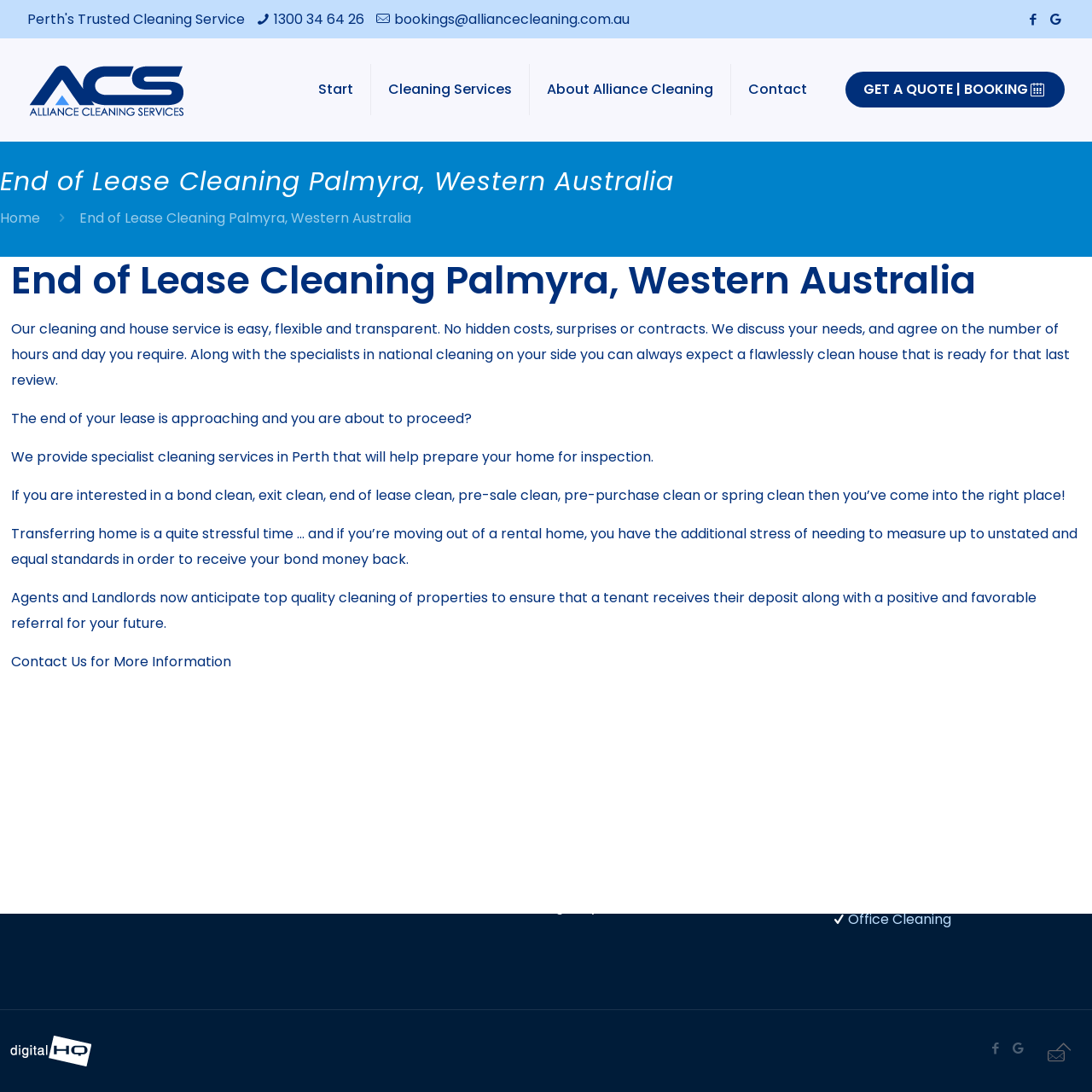Convey a detailed summary of the webpage, mentioning all key elements.

This webpage is about Alliance Cleaning Services, a company that provides end of lease cleaning services in Perth, Western Australia. At the top of the page, there is a list of contact details, including a phone number and email address. Next to the contact details, there are social media links to Facebook and Google Business Profile.

Below the contact details, there is a navigation menu with links to different sections of the website, including "Home", "End of Lease Cleaning Palmyra, Western Australia", "Cleaning Services", "About Alliance Cleaning", and "Contact". 

The main content of the page starts with a heading that reads "End of Lease Cleaning Palmyra, Western Australia". Below the heading, there is a paragraph of text that describes the company's cleaning and house service, emphasizing its ease, flexibility, and transparency.

The page then continues with several paragraphs of text that explain the importance of professional cleaning services when moving out of a rental property. The text highlights the stress of moving and the need to meet the landlord's standards to receive the bond money back.

On the right side of the page, there is a call-to-action button that reads "GET A QUOTE | BOOKING" and a link to the company's Facebook page. 

At the bottom of the page, there are three sections with complementary information. The first section has the company's logo and a heading that reads "Call Now: 1300 34 64 26" with a link to the phone number. The second section has a heading that reads "Moving out & want your bond back?" and a paragraph of text that describes the company's specialization in cleaning homes and offices to ensure the landlord is happy and the customer gets their bond back. The third section has a heading that reads "Cleaning Services" and lists several types of cleaning services offered by the company, including vacate cleaning, end of lease cleaning, bond cleaning, and office cleaning.

Finally, at the very bottom of the page, there are links to the top of the page, the website designers, and social media icons.